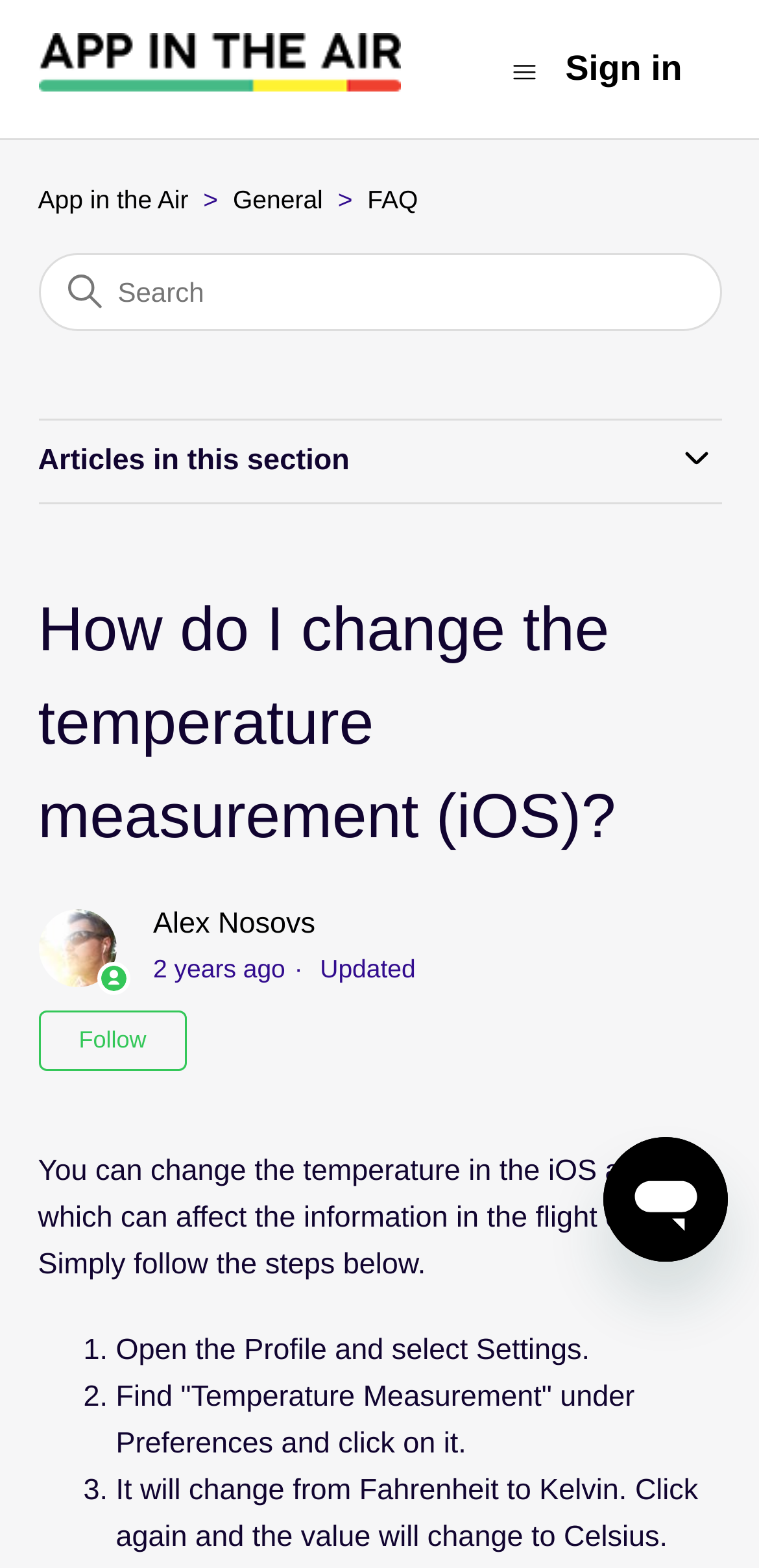Write an elaborate caption that captures the essence of the webpage.

The webpage is a help center article from App in the Air, titled "How do I change the temperature measurement (iOS)?". At the top left, there is a link to the App in the Air Help Center home page, accompanied by a small image. Next to it, there is a button to toggle the navigation menu. On the top right, there is a sign-in button.

Below the top navigation, there is a list of menu items, including "App in the Air", "General", and "FAQ", each with a corresponding link. To the right of the menu items, there is a search bar. 

The main content of the article is divided into sections. The first section has a heading that matches the title of the webpage. Below the heading, there is an image, followed by the author's name, "Alex Nosovs", and the date the article was updated, "2022-08-25 17:57", which is approximately 2 years ago. There is also a button to follow the article.

The main content of the article is a step-by-step guide on how to change the temperature measurement in the iOS app. The guide consists of three steps, each marked with a numbered list marker. The steps are: opening the Profile and selecting Settings, finding "Temperature Measurement" under Preferences and clicking on it, and changing the temperature unit from Fahrenheit to Kelvin or Celsius.